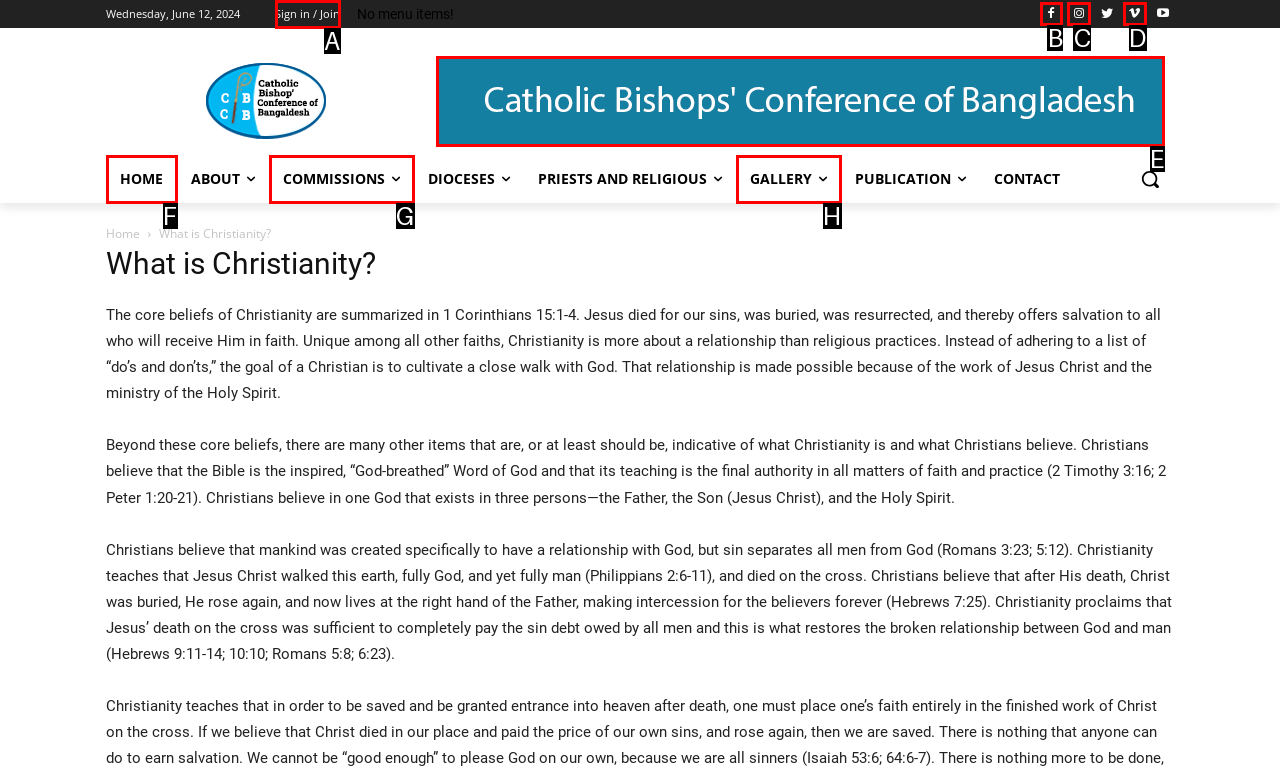From the description: Sign in / Join, identify the option that best matches and reply with the letter of that option directly.

A